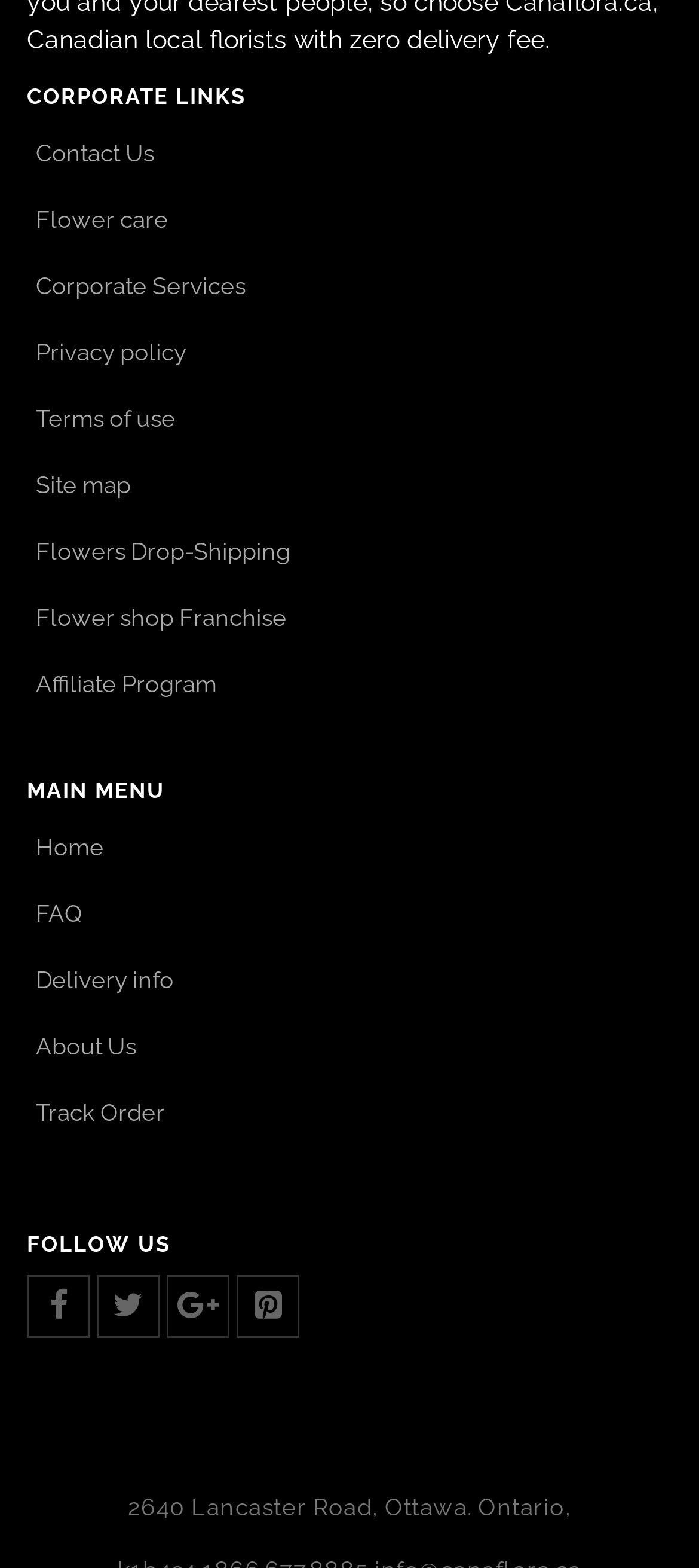Identify the bounding box coordinates of the region I need to click to complete this instruction: "Go to Home".

[0.051, 0.524, 0.149, 0.557]